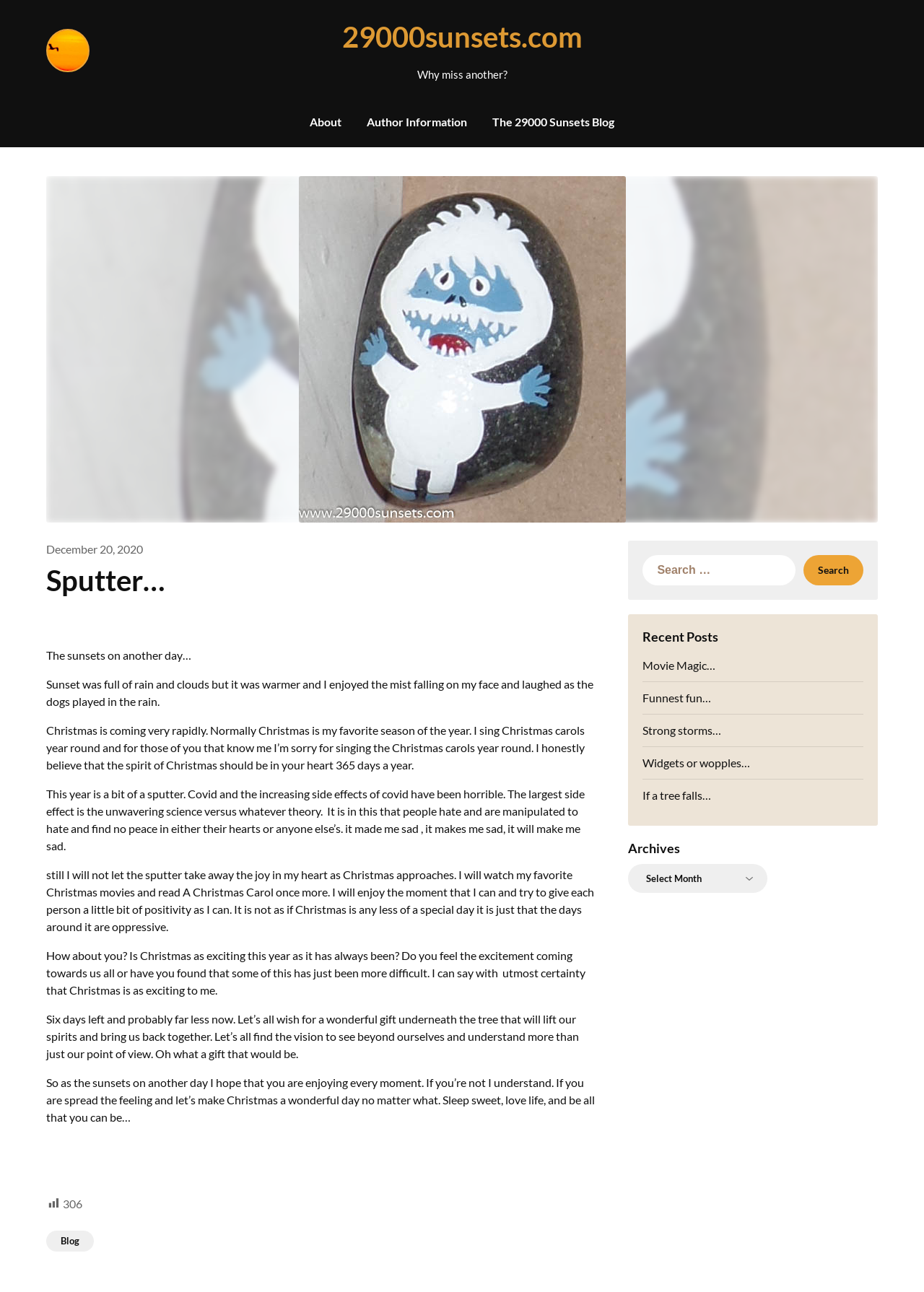Please answer the following question using a single word or phrase: 
What is the theme of the blog post?

Christmas reflection